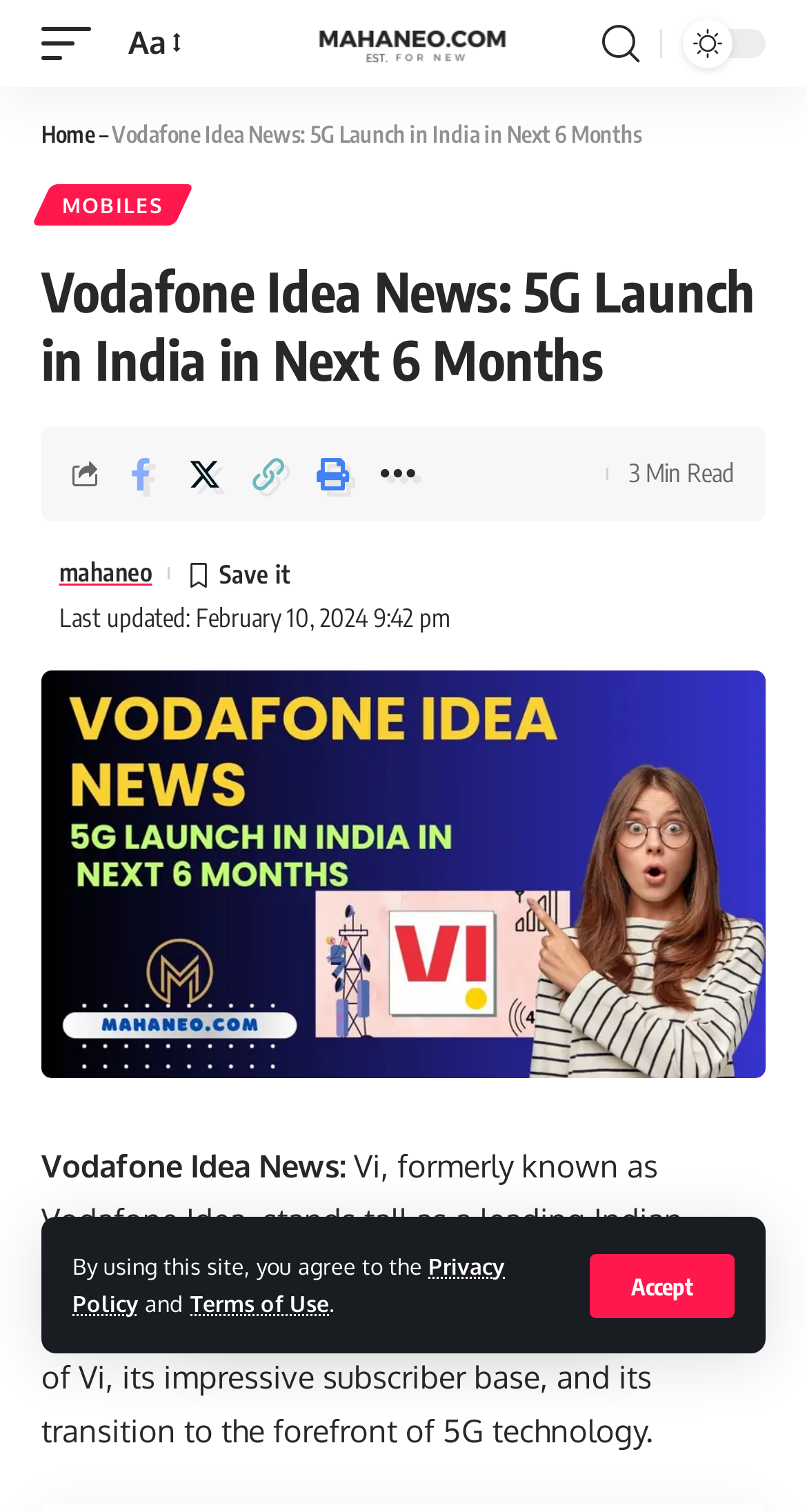Pinpoint the bounding box coordinates of the clickable area necessary to execute the following instruction: "go to Facebook page". The coordinates should be given as four float numbers between 0 and 1, namely [left, top, right, bottom].

None